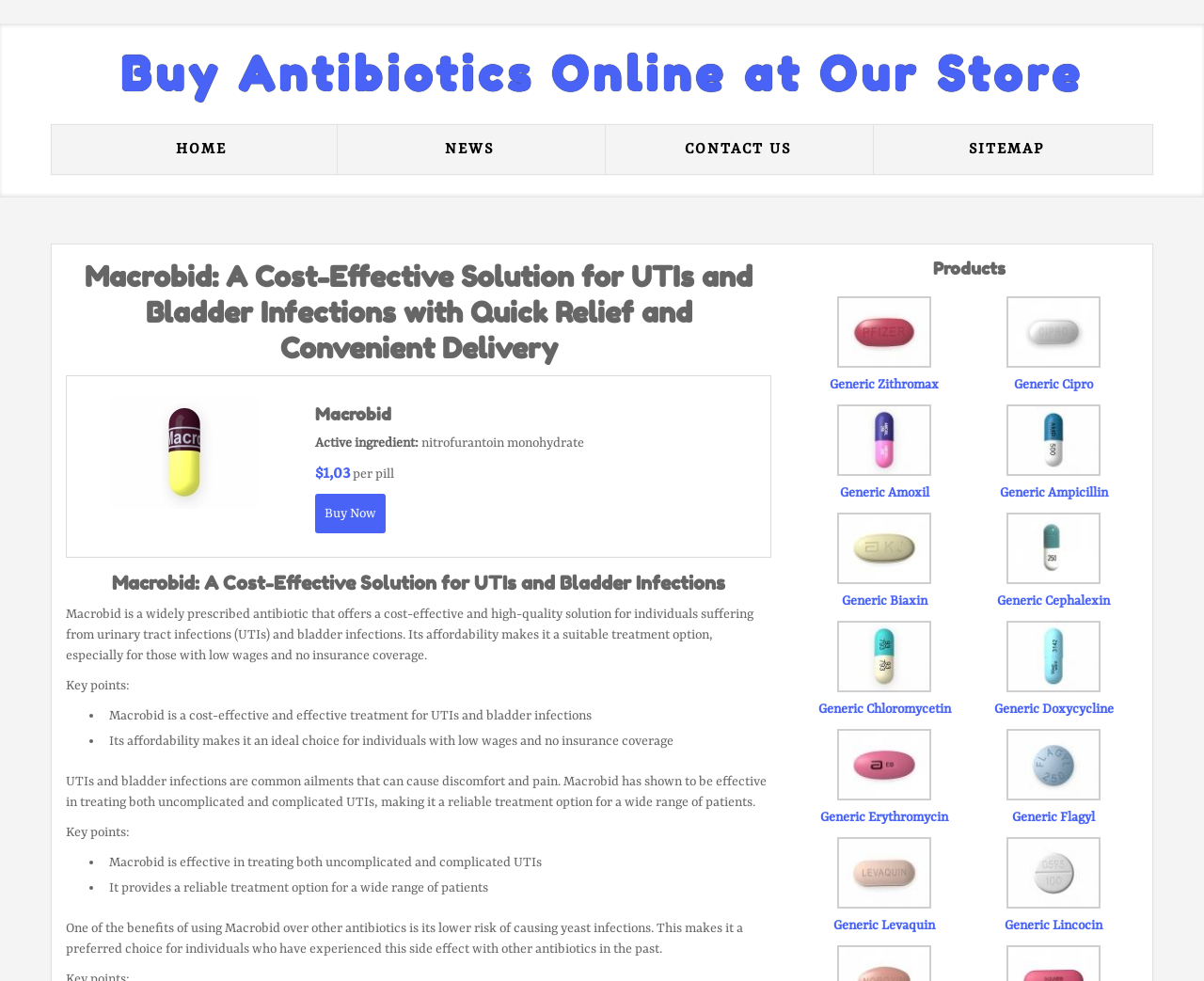Answer this question in one word or a short phrase: What is the active ingredient of Macrobid?

nitrofurantoin monohydrate